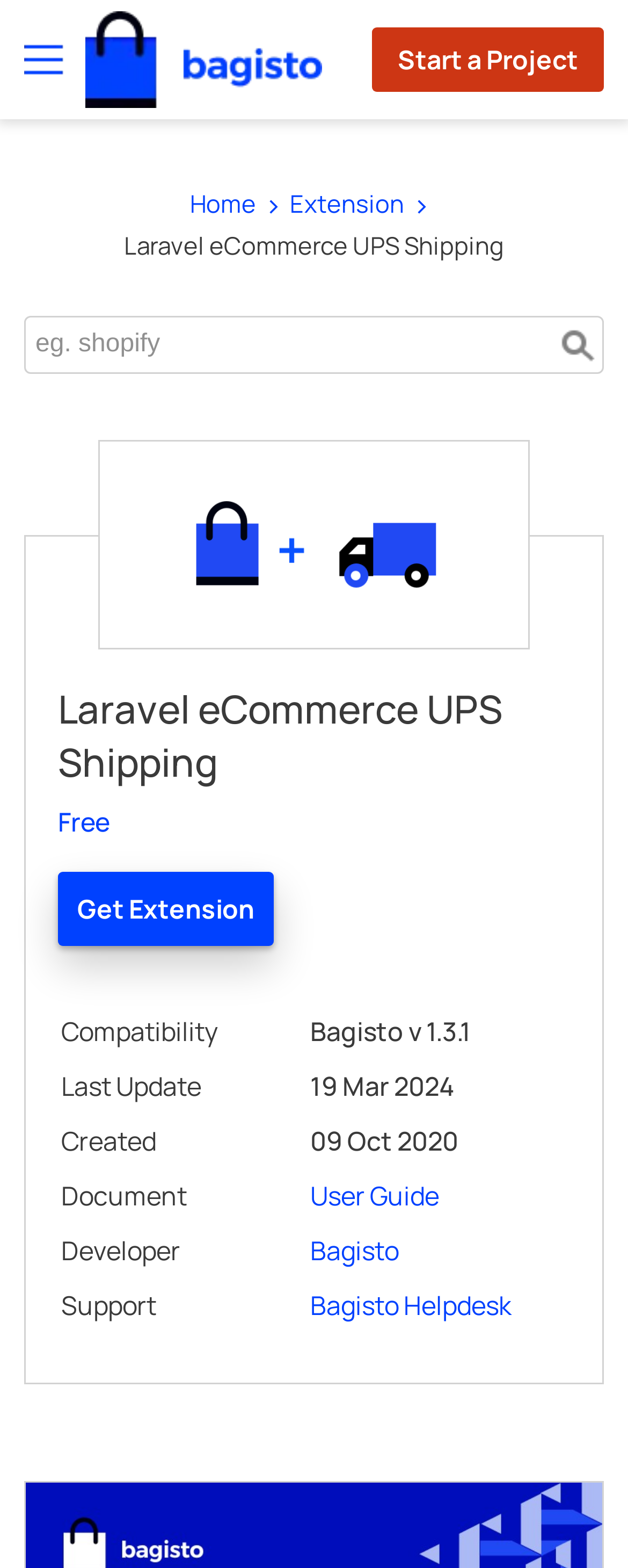Identify the bounding box coordinates of the area that should be clicked in order to complete the given instruction: "Visit the Bagisto helpdesk". The bounding box coordinates should be four float numbers between 0 and 1, i.e., [left, top, right, bottom].

[0.494, 0.821, 0.815, 0.844]